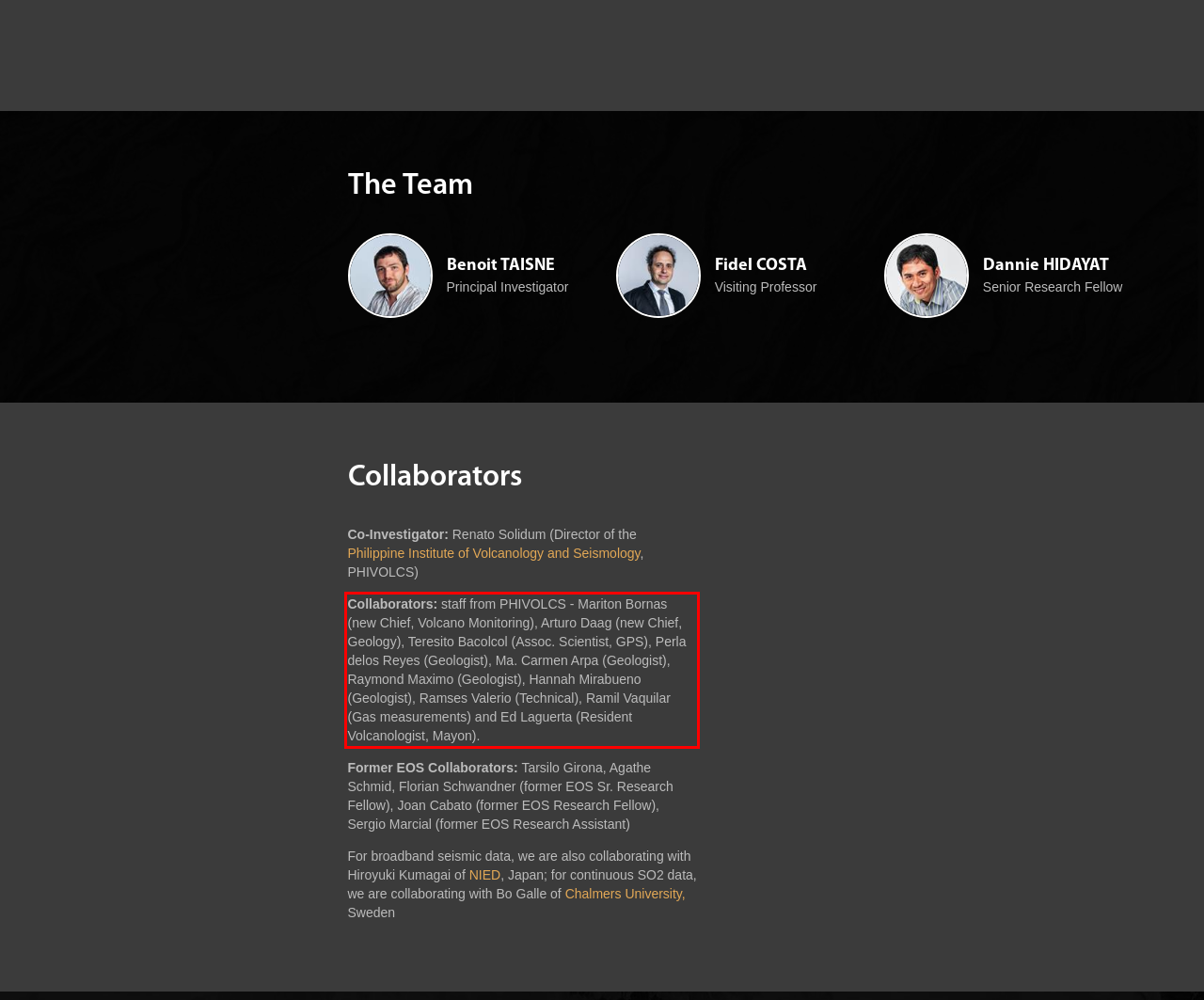Within the screenshot of the webpage, there is a red rectangle. Please recognize and generate the text content inside this red bounding box.

Collaborators: staff from PHIVOLCS - Mariton Bornas (new Chief, Volcano Monitoring), Arturo Daag (new Chief, Geology), Teresito Bacolcol (Assoc. Scientist, GPS), Perla delos Reyes (Geologist), Ma. Carmen Arpa (Geologist), Raymond Maximo (Geologist), Hannah Mirabueno (Geologist), Ramses Valerio (Technical), Ramil Vaquilar (Gas measurements) and Ed Laguerta (Resident Volcanologist, Mayon).